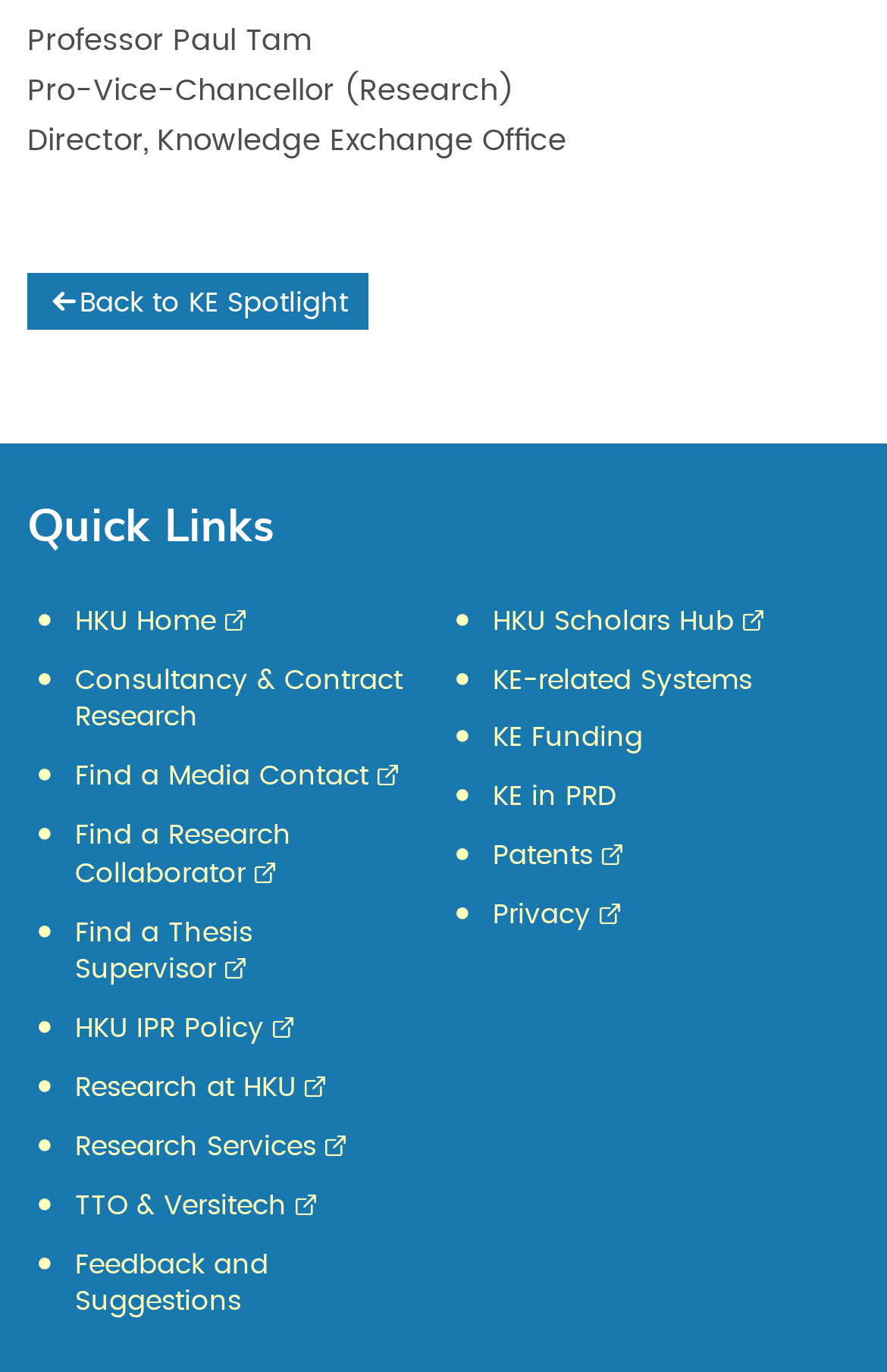What is the last quick link?
Answer the question with a thorough and detailed explanation.

The last quick link is 'Feedback and Suggestions', which is located at the bottom of the quick links list.